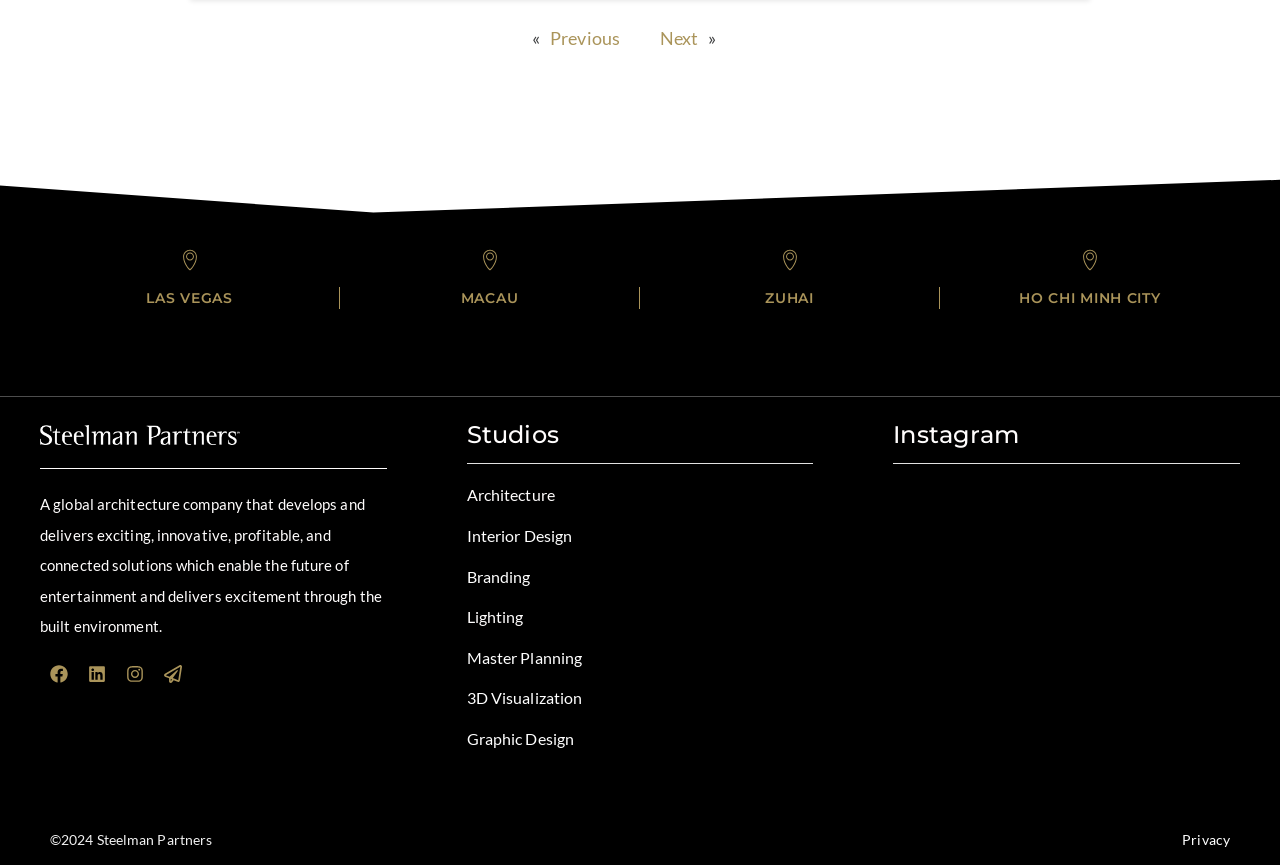Given the content of the image, can you provide a detailed answer to the question?
How many social media links are there?

I can see only one social media link, which is an Instagram link with ID 444. There may be other links, but they are not explicitly labeled as social media links.